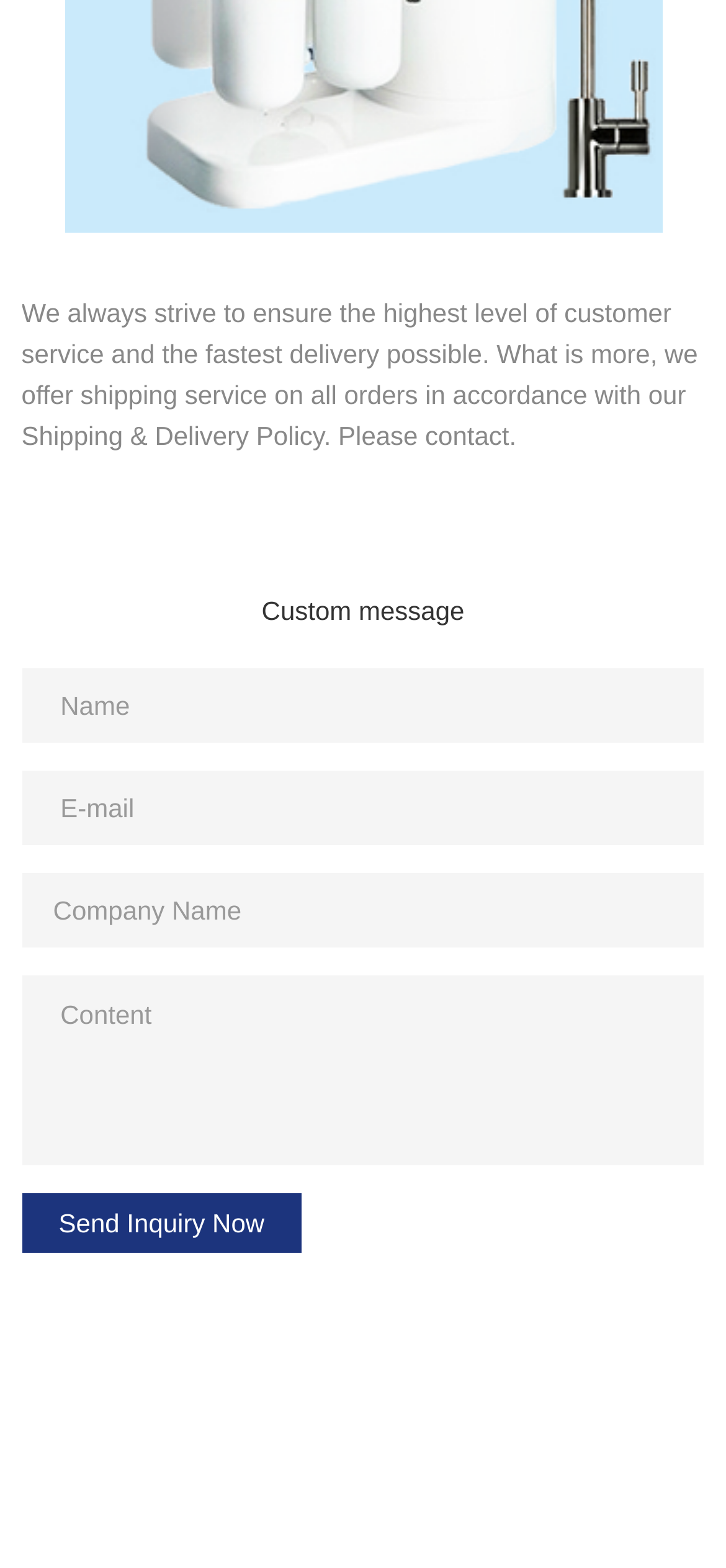Bounding box coordinates should be provided in the format (top-left x, top-left y, bottom-right x, bottom-right y) with all values between 0 and 1. Identify the bounding box for this UI element: name="contents" placeholder="Content"

[0.03, 0.623, 0.97, 0.744]